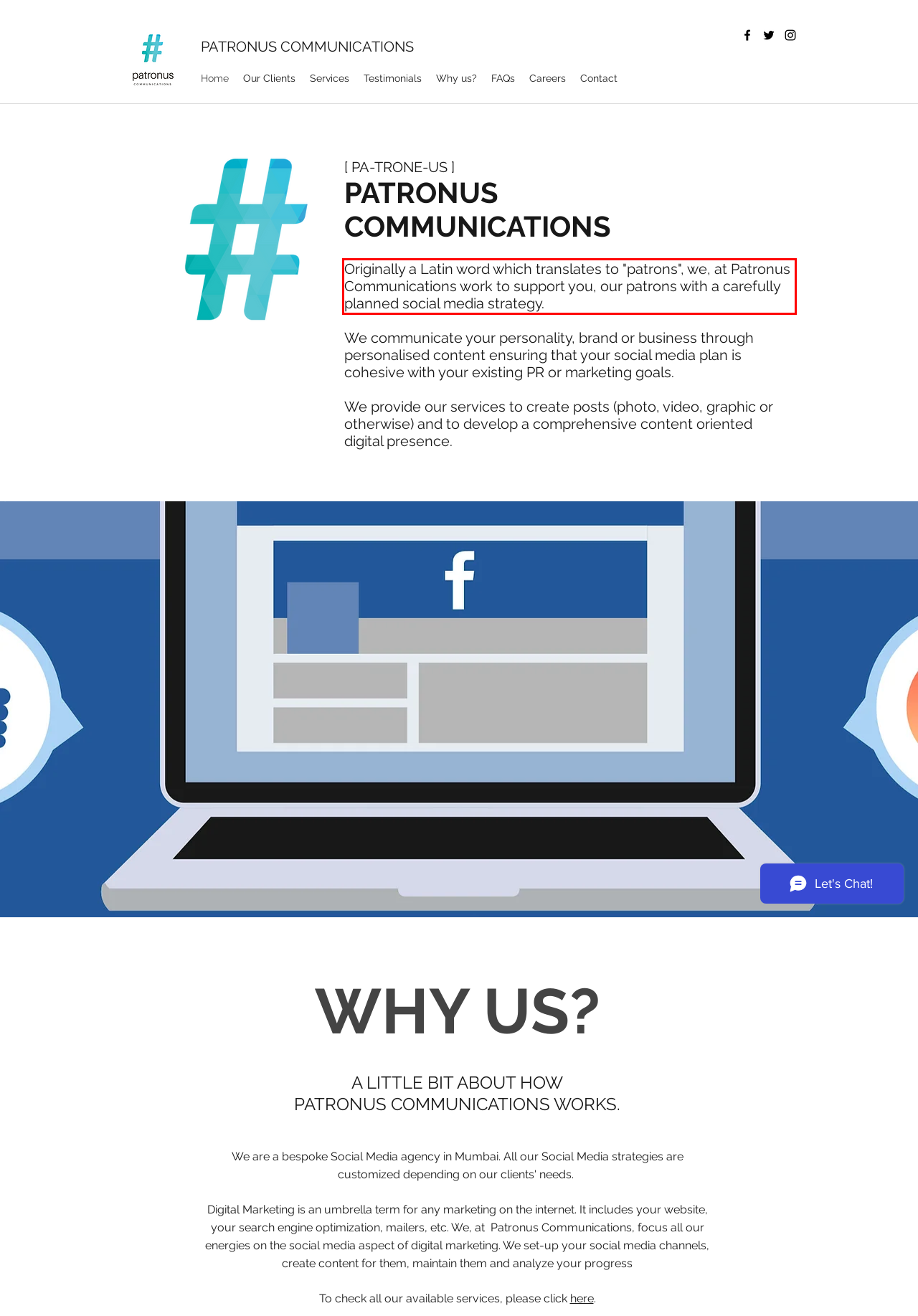Within the provided webpage screenshot, find the red rectangle bounding box and perform OCR to obtain the text content.

Originally a Latin word which translates to "patrons", we, at Patronus Communications work to support you, our patrons with a carefully planned social media strategy.